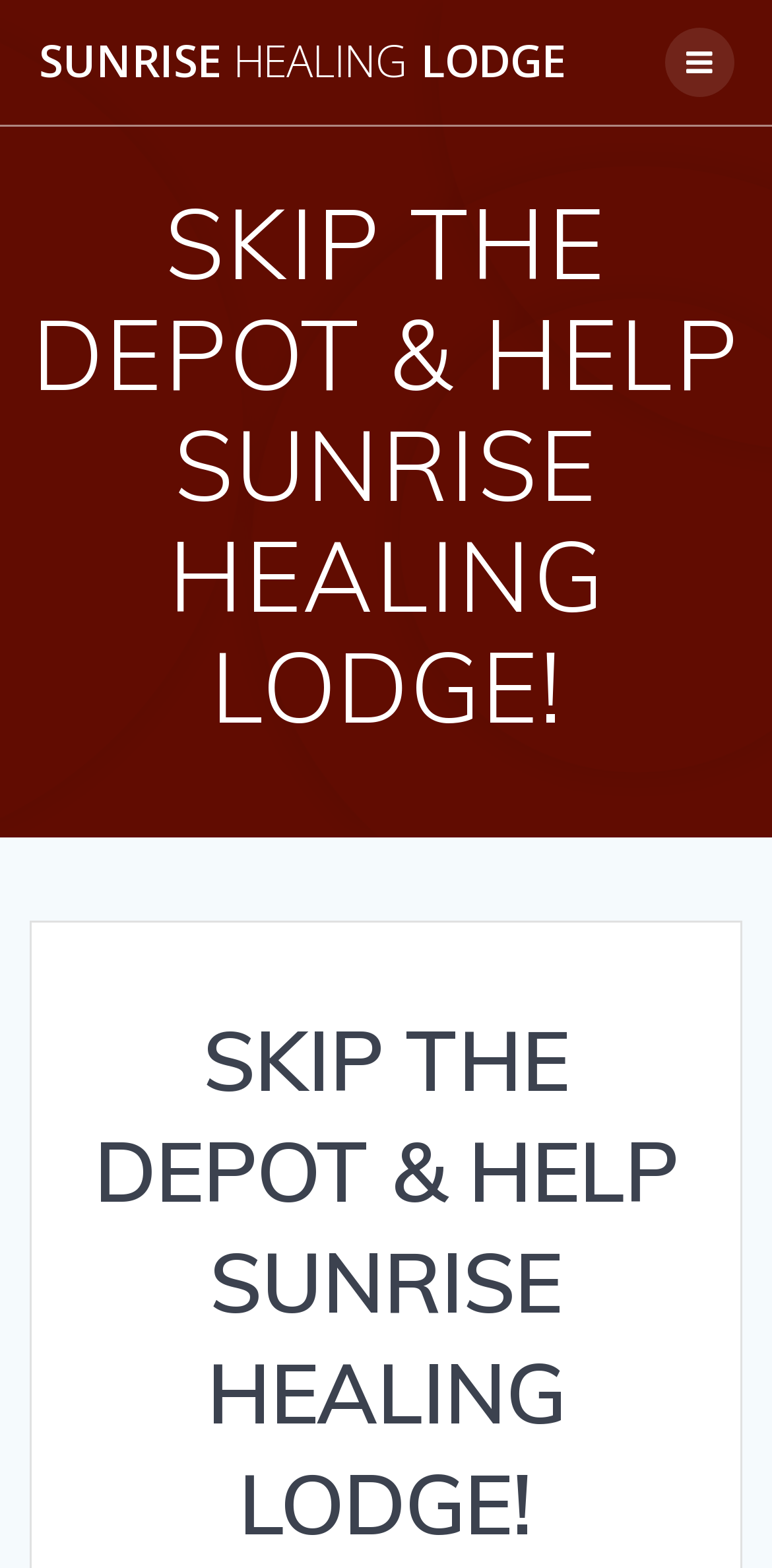Given the element description SUNRISE HEALING LODGE, identify the bounding box coordinates for the UI element on the webpage screenshot. The format should be (top-left x, top-left y, bottom-right x, bottom-right y), with values between 0 and 1.

[0.05, 0.026, 0.732, 0.054]